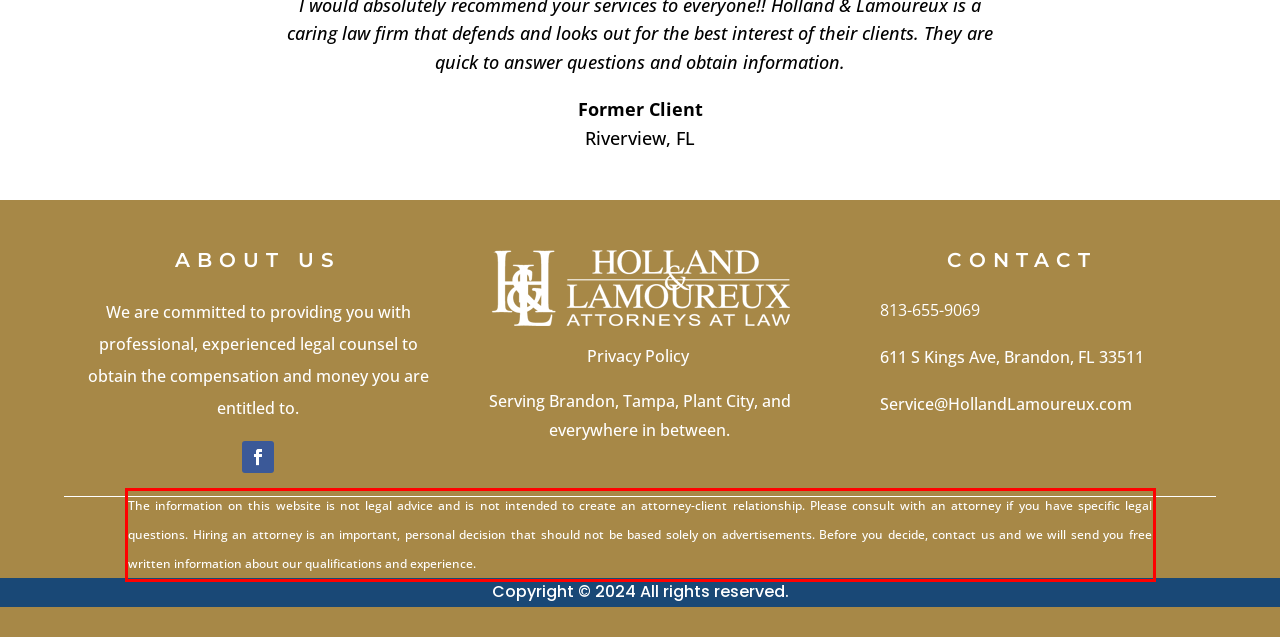Your task is to recognize and extract the text content from the UI element enclosed in the red bounding box on the webpage screenshot.

The information on this website is not legal advice and is not intended to create an attorney-client relationship. Please consult with an attorney if you have specific legal questions. Hiring an attorney is an important, personal decision that should not be based solely on advertisements. Before you decide, contact us and we will send you free written information about our qualifications and experience.